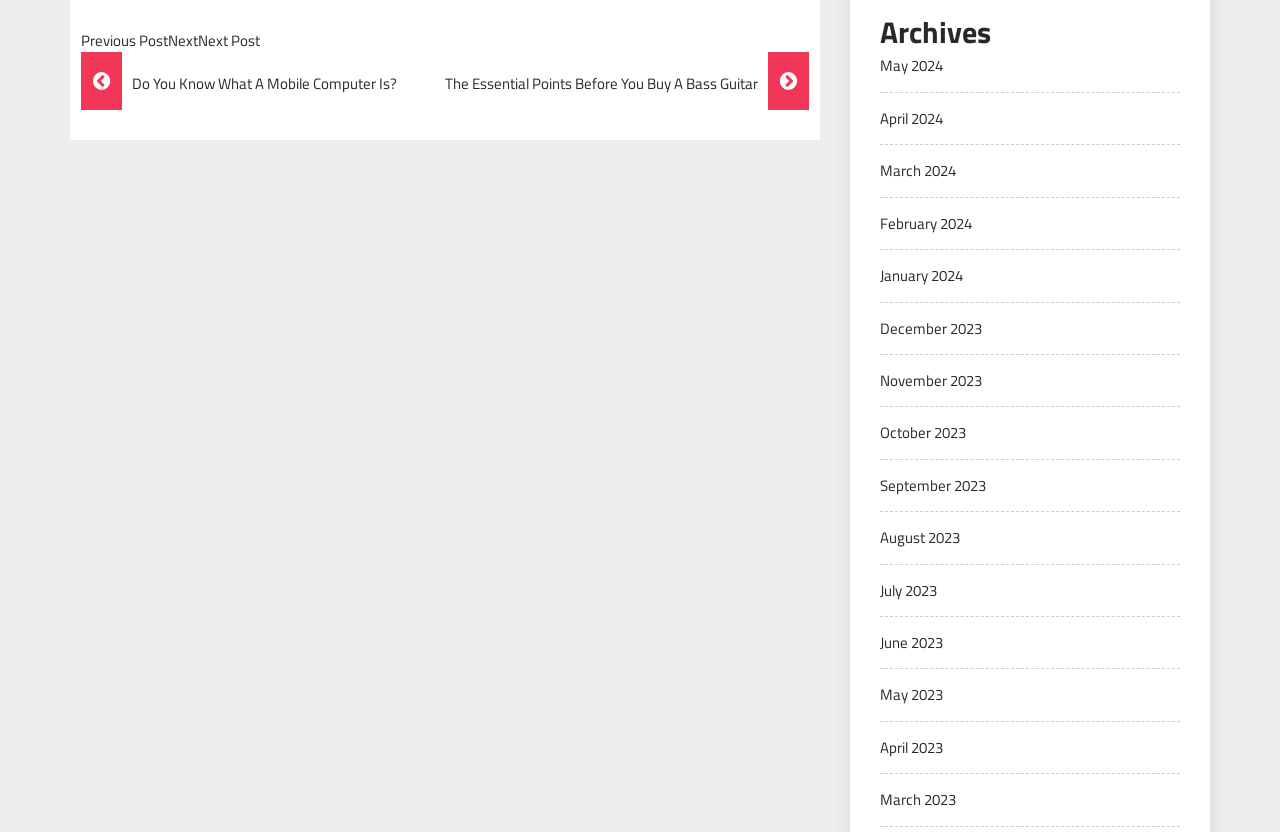Please provide a comprehensive answer to the question based on the screenshot: What is the purpose of the 'Previous Post' and 'Next Post' text?

The 'Previous Post' and 'Next Post' text is likely used for navigation between posts, allowing users to move to the previous or next post in the sequence.